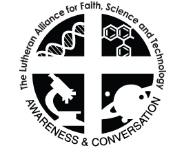What is represented by the molecular structures in the logo?
Using the image as a reference, answer the question with a short word or phrase.

Fields of exploration and inquiry